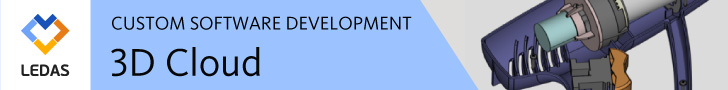Create an elaborate description of the image, covering every aspect.

The image showcases a promotional banner for LEDAS, highlighting their expertise in custom software development specific to 3D Cloud applications. The design features a blend of blue and gray tones, with the LEDAS logo prominently displayed on the left. To the right, there is an illustrative graphic that represents advanced technological tools or applications, symbolizing the innovative nature of their services. The text prominently states "CUSTOM SOFTWARE DEVELOPMENT" and "3D Cloud," indicating a focus on specialized software solutions for 3D modeling and visualization. This banner effectively communicates LEDAS's commitment to providing bespoke software tailored to the needs of businesses engaged in 3D technologies.